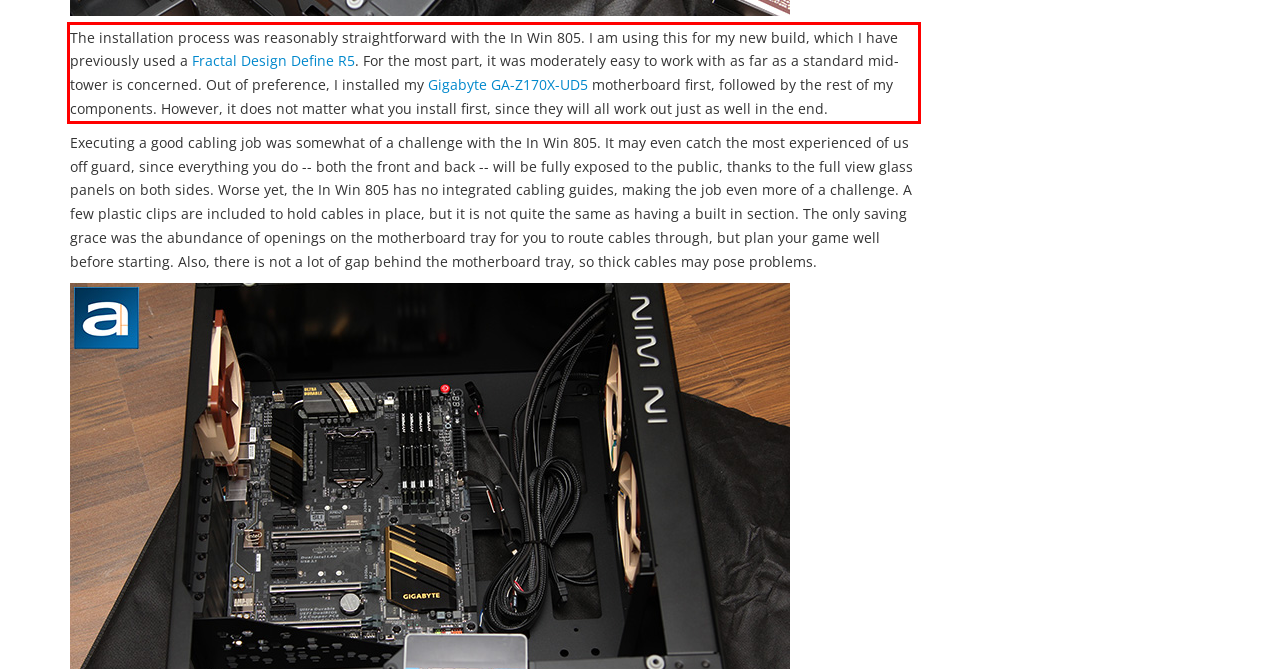You are presented with a webpage screenshot featuring a red bounding box. Perform OCR on the text inside the red bounding box and extract the content.

The installation process was reasonably straightforward with the In Win 805. I am using this for my new build, which I have previously used a Fractal Design Define R5. For the most part, it was moderately easy to work with as far as a standard mid-tower is concerned. Out of preference, I installed my Gigabyte GA-Z170X-UD5 motherboard first, followed by the rest of my components. However, it does not matter what you install first, since they will all work out just as well in the end.